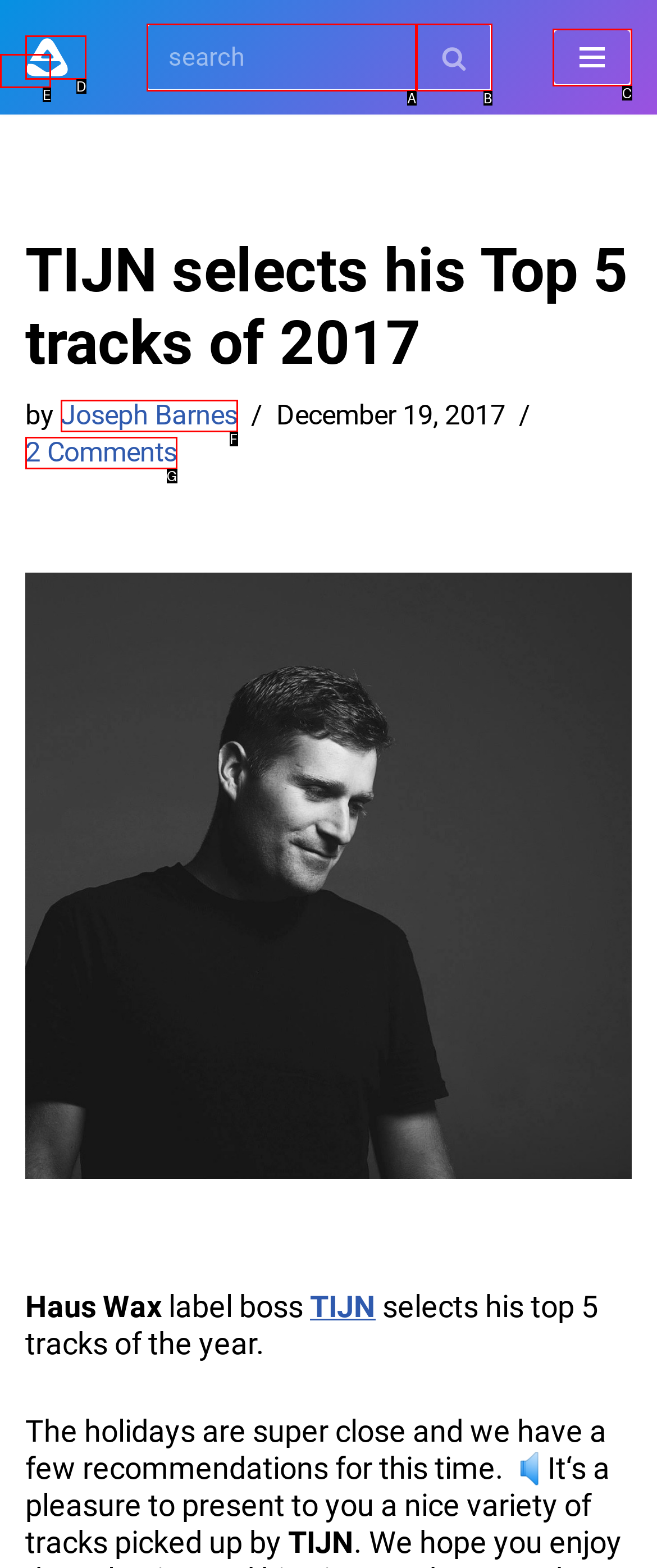Match the following description to a UI element: 2 Comments
Provide the letter of the matching option directly.

G